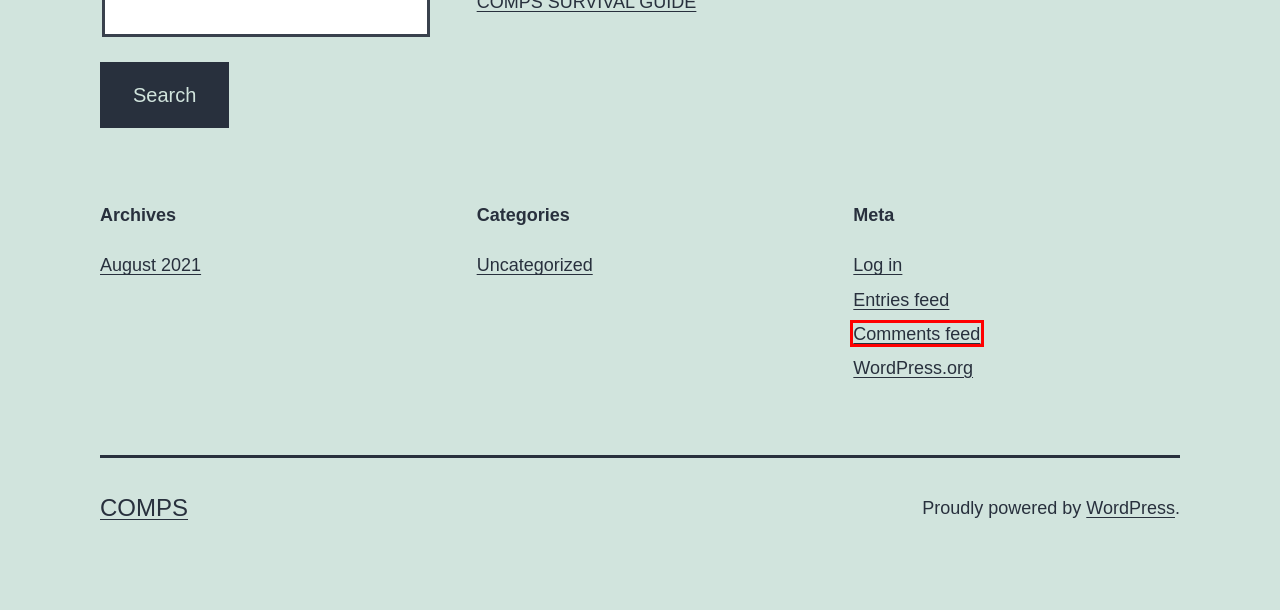You have a screenshot of a webpage with an element surrounded by a red bounding box. Choose the webpage description that best describes the new page after clicking the element inside the red bounding box. Here are the candidates:
A. COMPS
B. Blog Tool, Publishing Platform, and CMS – WordPress.org
C. COMPS – Comps Prep, Review, and Resource Sharing
D. Comps Fields and Lists – COMPS
E. CAS - Central Authentication Service Login
F. Comments for COMPS
G. August 2021 – COMPS
H. COMPS SURVIVAL GUIDE – COMPS

F